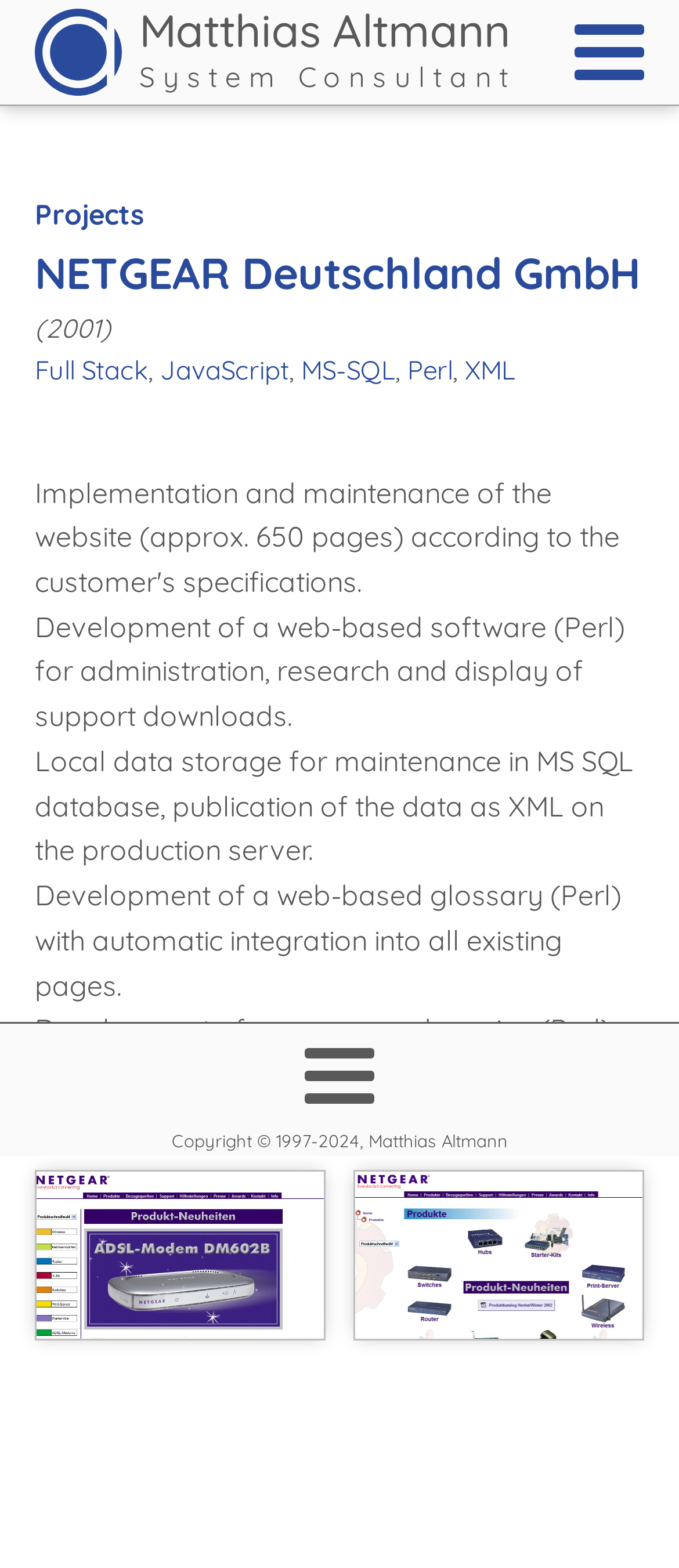Please identify the bounding box coordinates of the element that needs to be clicked to perform the following instruction: "Read the 'NETGEAR Deutschland GmbH' heading".

[0.051, 0.152, 0.944, 0.196]